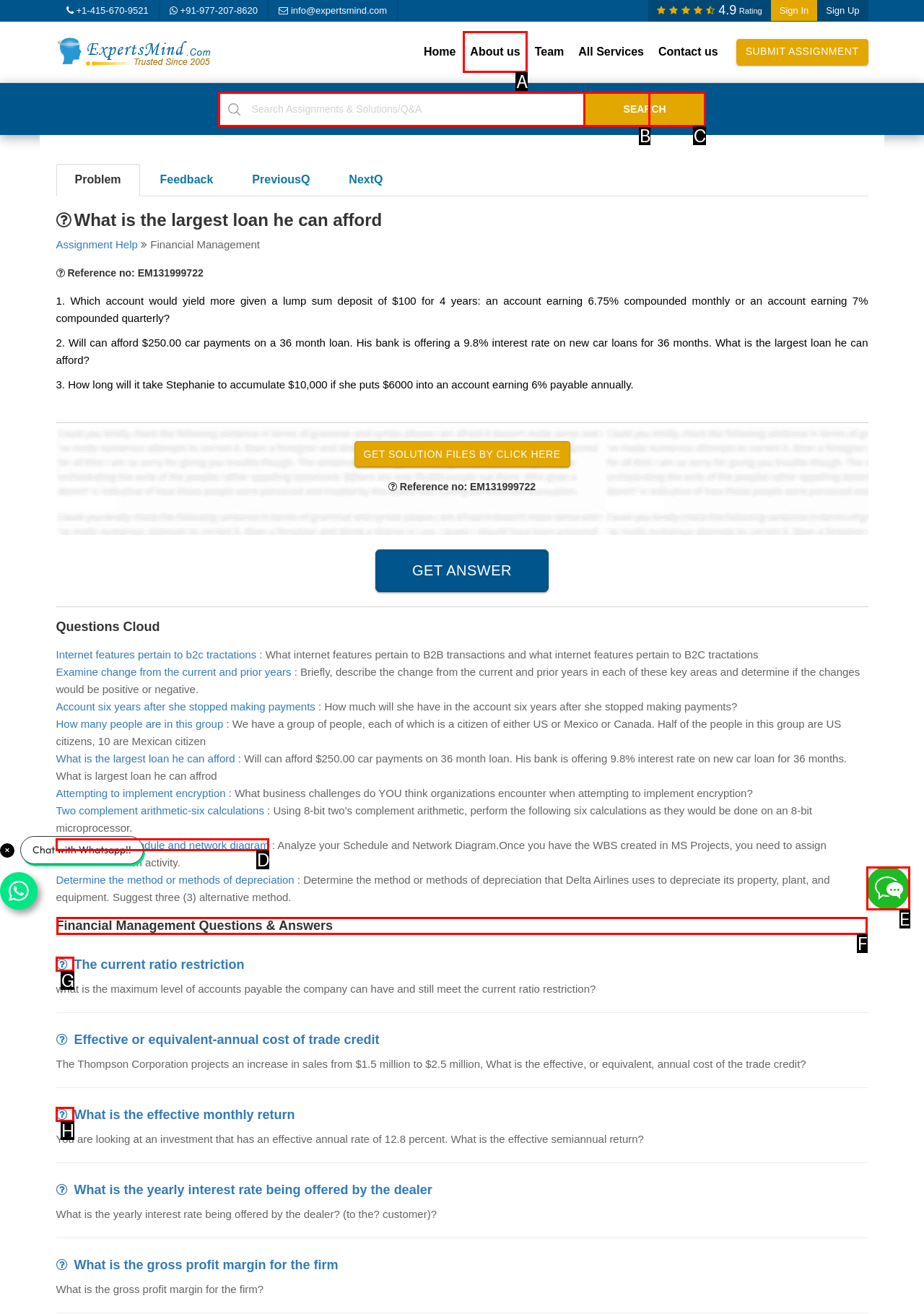Specify which UI element should be clicked to accomplish the task: View questions and answers in the 'Financial Management' category. Answer with the letter of the correct choice.

F